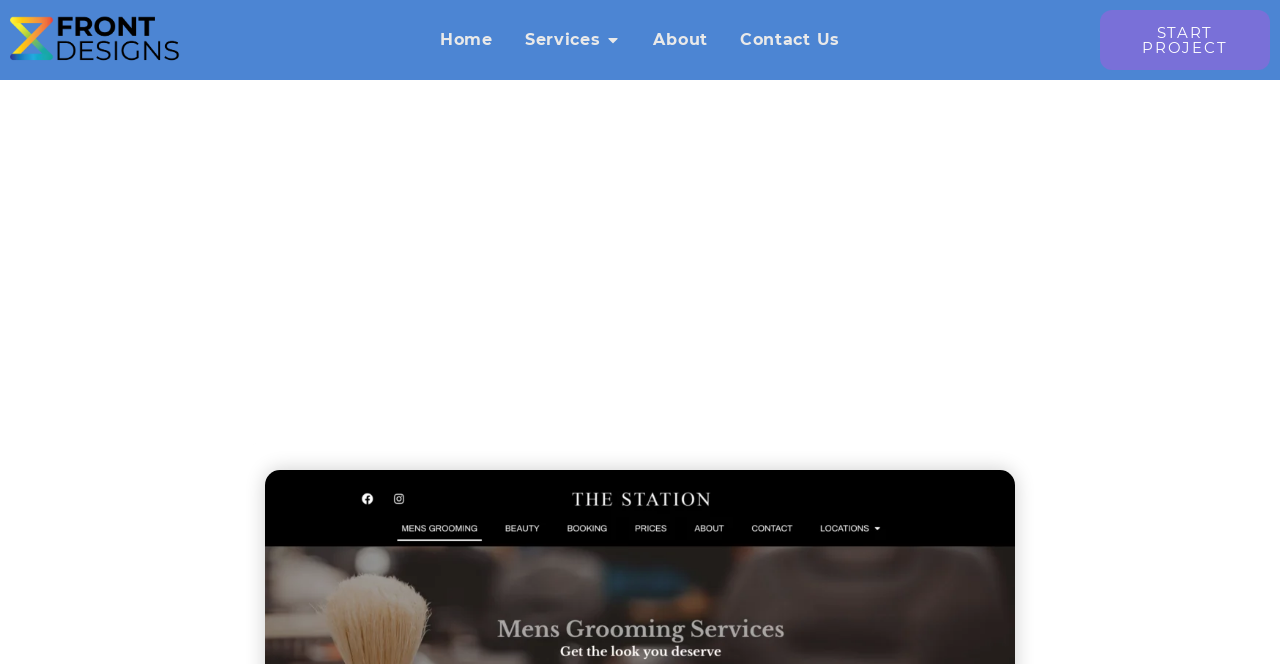Please extract the primary headline from the webpage.

The Station MG